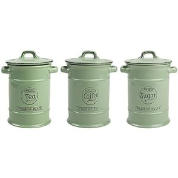What is the color of the storage jars?
Please provide an in-depth and detailed response to the question.

The caption explicitly states that the storage jars are in a 'serene sage green color', which indicates that the jars have a calming and soothing green hue.